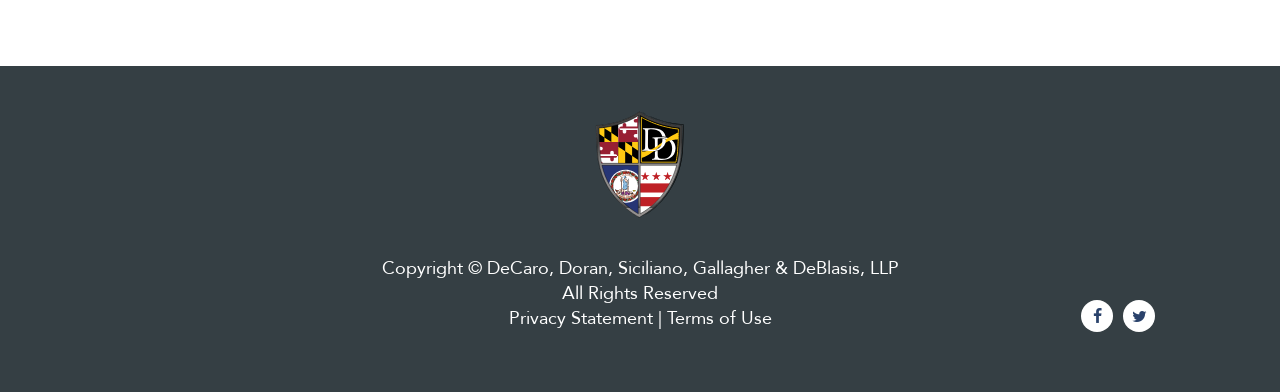Use one word or a short phrase to answer the question provided: 
How many lines of text are at the bottom of the page?

3